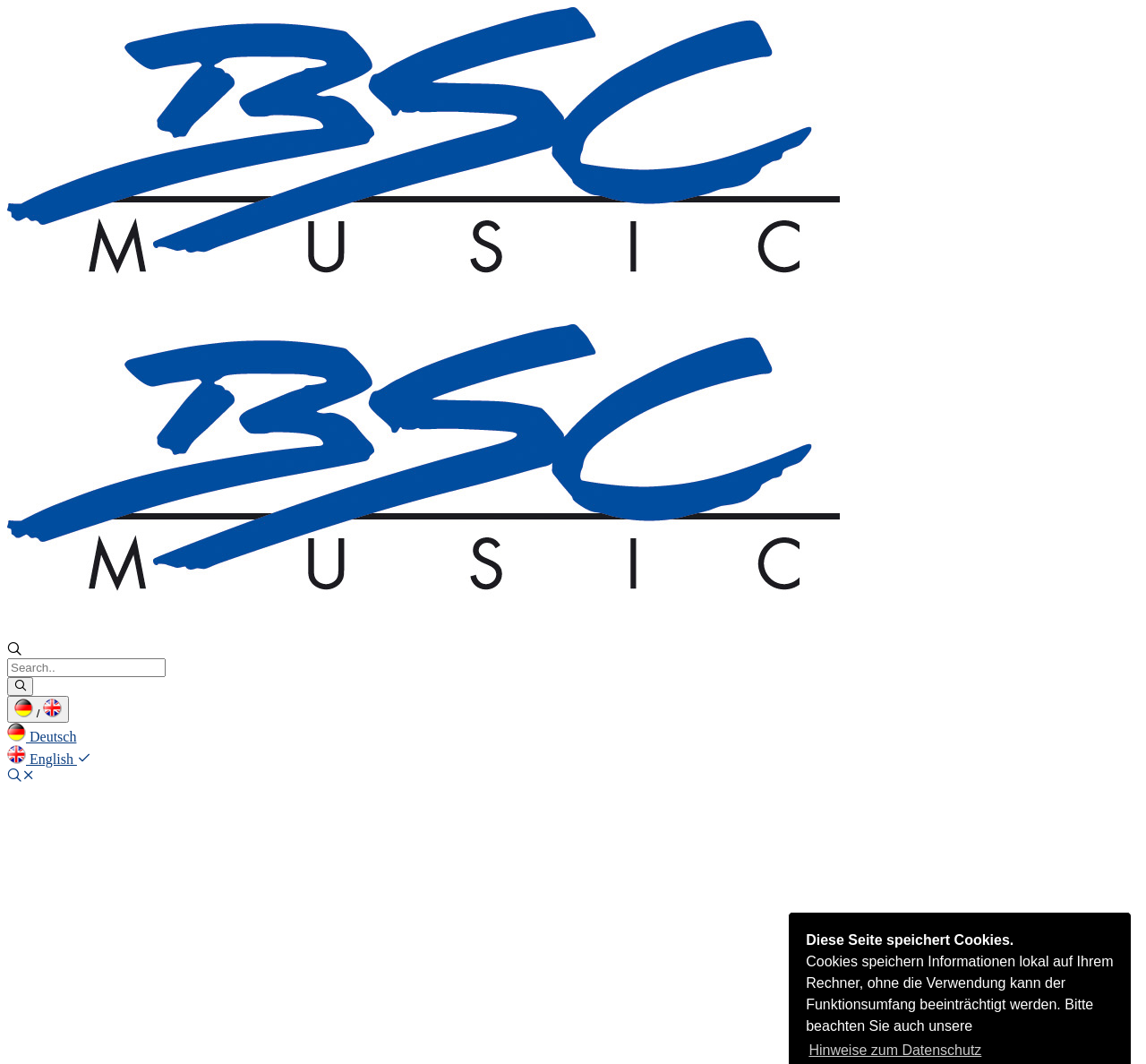Generate an in-depth caption that captures all aspects of the webpage.

This webpage is about Bernd Voss, a renowned German studio musician with a background in both pop and classical music. At the top of the page, there is a title "Bernd Voss | latest album: 'Cravings' 398.6515.2 | BSC Music". 

On the top-right corner, there is a notification about cookies, stating that the page stores cookies locally on the user's computer, and that not using them may affect the functionality of the page. Below this notification, there is a link to "Hinweise zum Datenschutz" (Data Protection Notes).

On the left side of the page, there are two links to "BSC Music", each accompanied by an image of the BSC Music logo. Below these links, there is a search box with a placeholder text "Search..". Next to the search box, there is a button with a magnifying glass icon.

Further down, there is a language switch button that allows users to switch between German and English pages. The button is accompanied by two images, one for each language option. Below the language switch button, there are two links, one for the German page and one for the English page, each with its corresponding flag icon.

At the bottom of the page, there is another link with a combination of icons, including a magnifying glass and a music note.